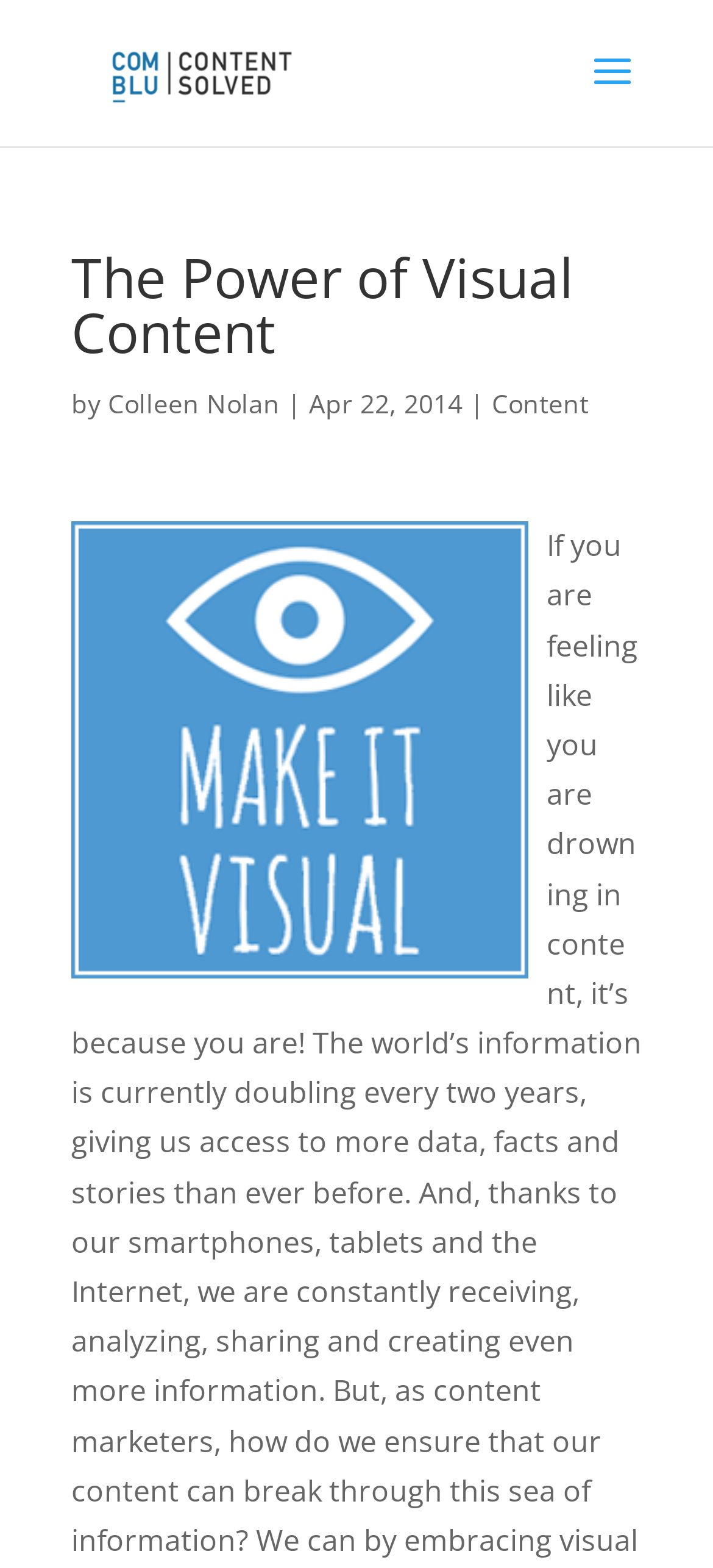Use a single word or phrase to answer this question: 
What is the name of the website?

COMBLU